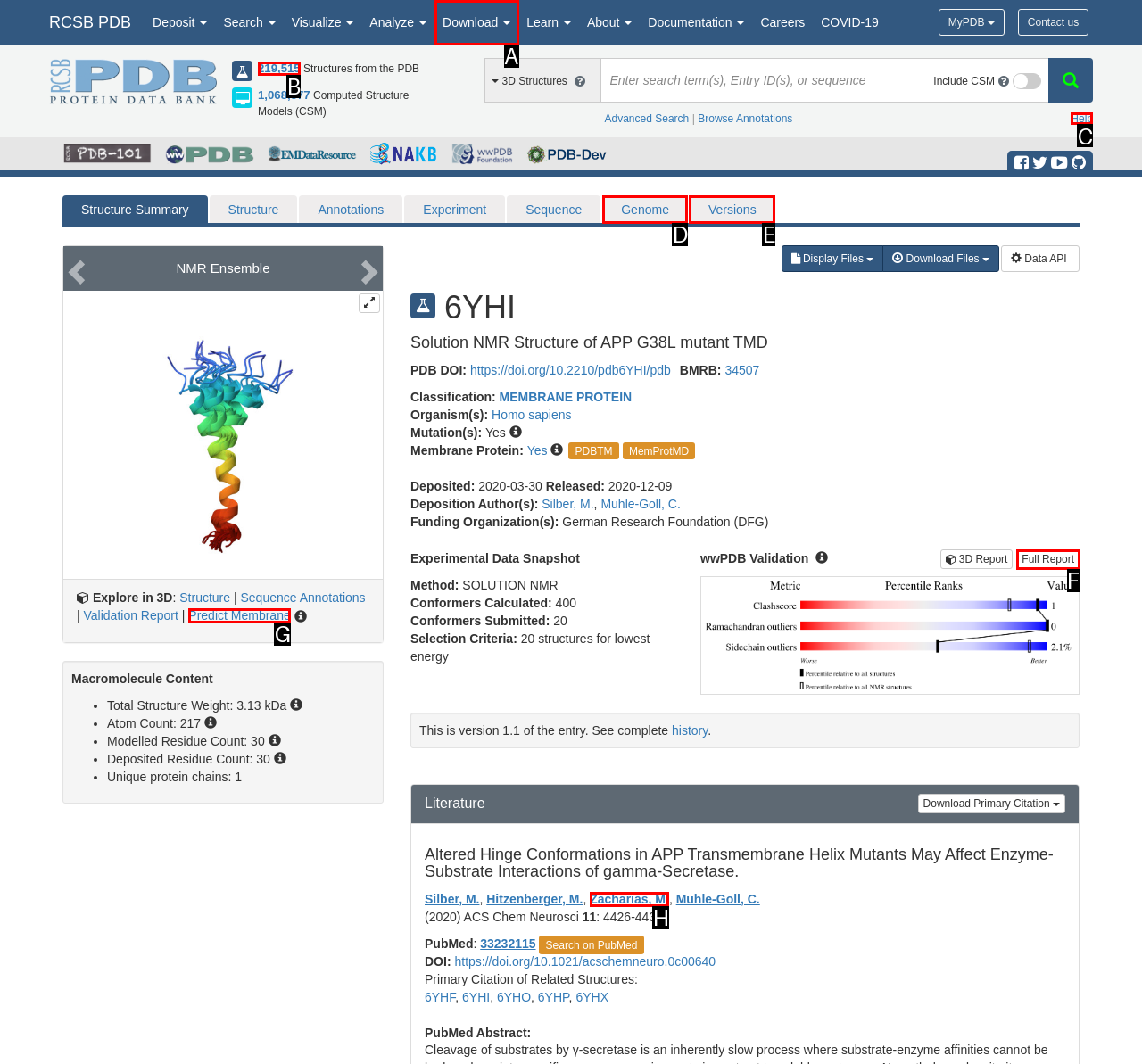Identify the correct HTML element to click to accomplish this task: Get help
Respond with the letter corresponding to the correct choice.

C